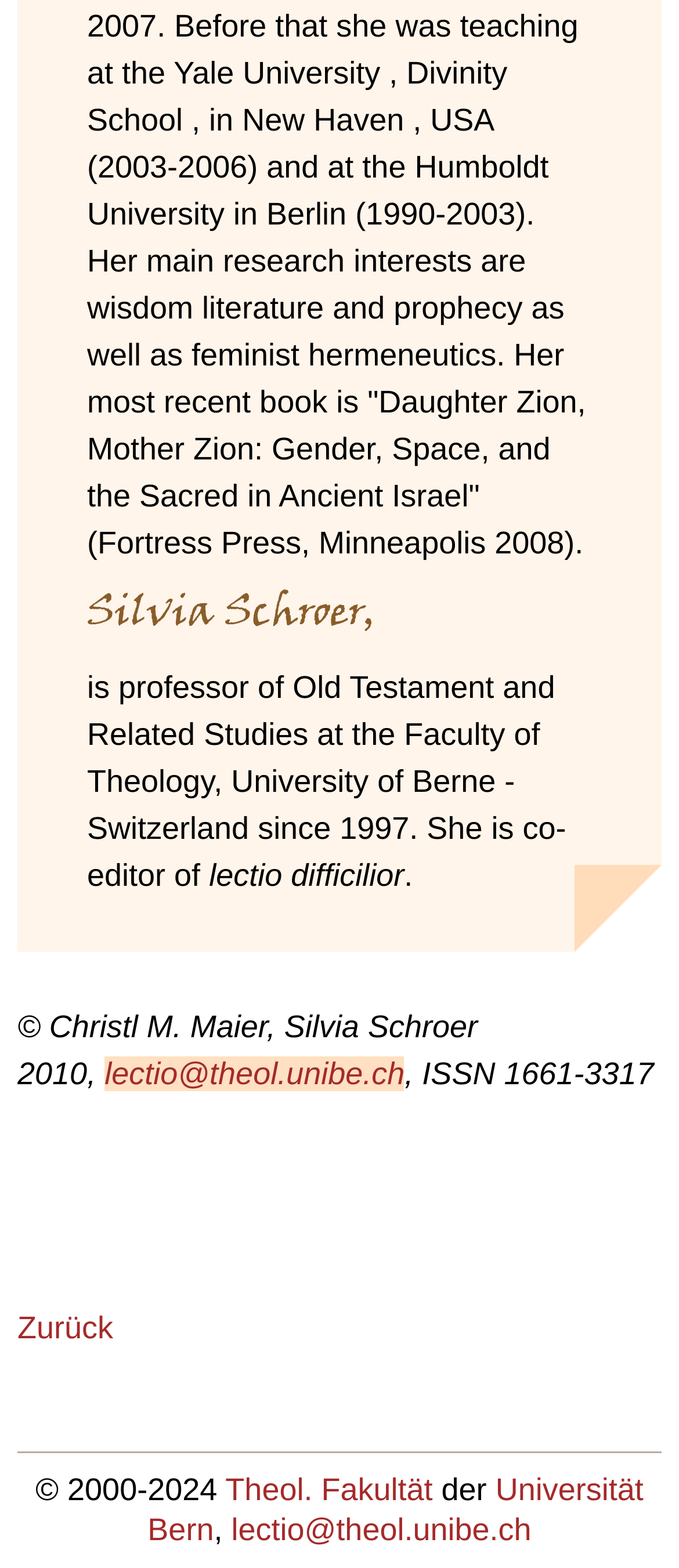Given the element description lectio@theol.unibe.ch, identify the bounding box coordinates for the UI element on the webpage screenshot. The format should be (top-left x, top-left y, bottom-right x, bottom-right y), with values between 0 and 1.

[0.341, 0.965, 0.783, 0.987]